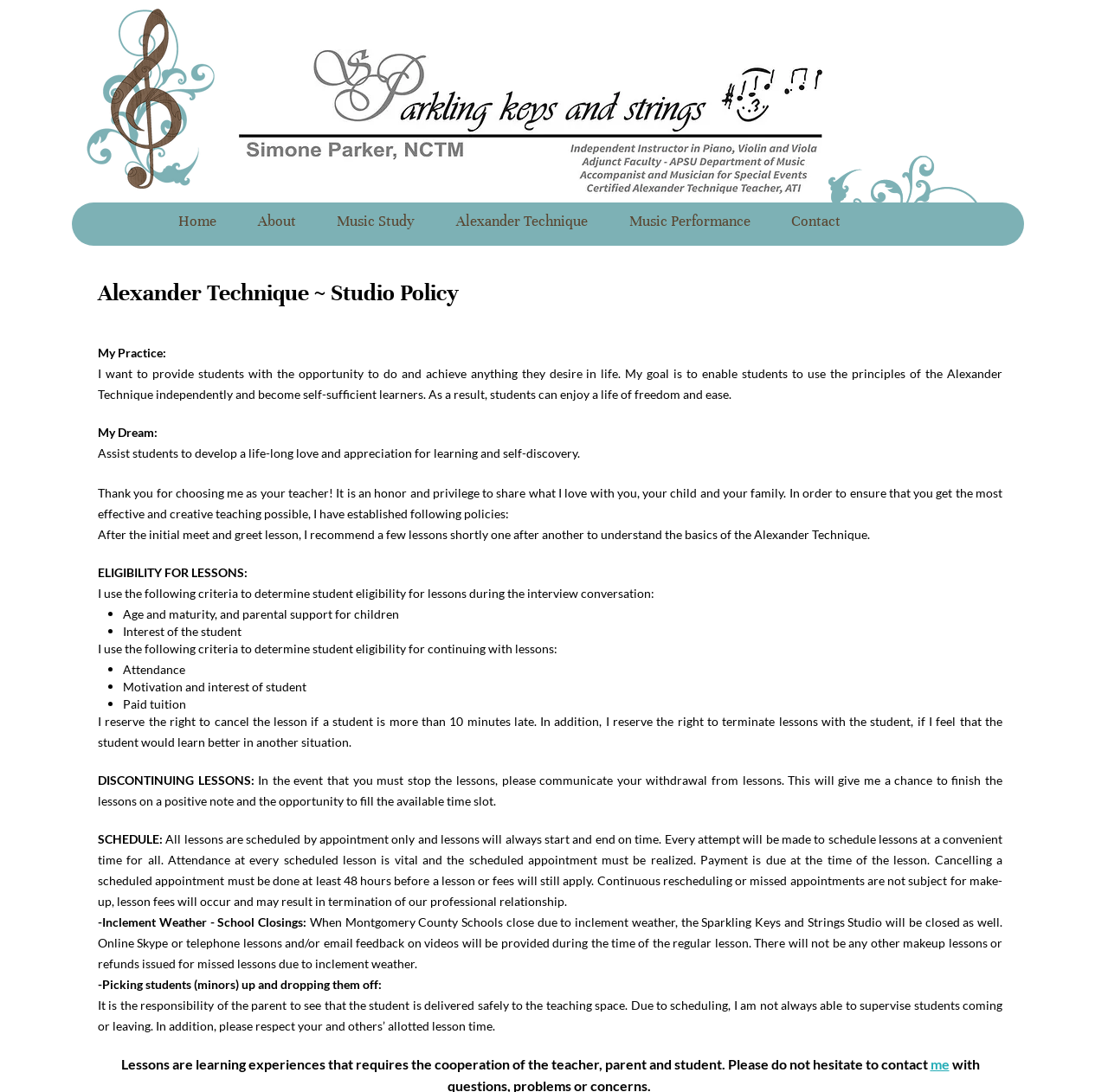Generate a thorough explanation of the webpage's elements.

The webpage is about the policy of AT Studio, specifically focusing on the Alexander Technique. At the top, there is a navigation bar with links to different sections of the website, including "Home", "About", "Music Study", "Alexander Technique", "Music Performance", and "Contact". 

Below the navigation bar, there is a heading that reads "Alexander Technique ~ Studio Policy". 

The main content of the page is divided into several sections. The first section is about the practice and goal of the teacher, which is to provide students with the opportunity to achieve their desires and become self-sufficient learners. 

The next section is about the teacher's dream, which is to assist students in developing a lifelong love and appreciation for learning and self-discovery. 

Following this, there is a section that outlines the policies of the studio, including the initial meet and greet lesson, eligibility for lessons, and criteria for determining student eligibility. 

The page also covers the policies for discontinuing lessons, scheduling, and inclement weather. Additionally, there are sections about picking up and dropping off students, and the importance of cooperation between the teacher, parent, and student. 

At the very bottom of the page, there is a link to contact the teacher.